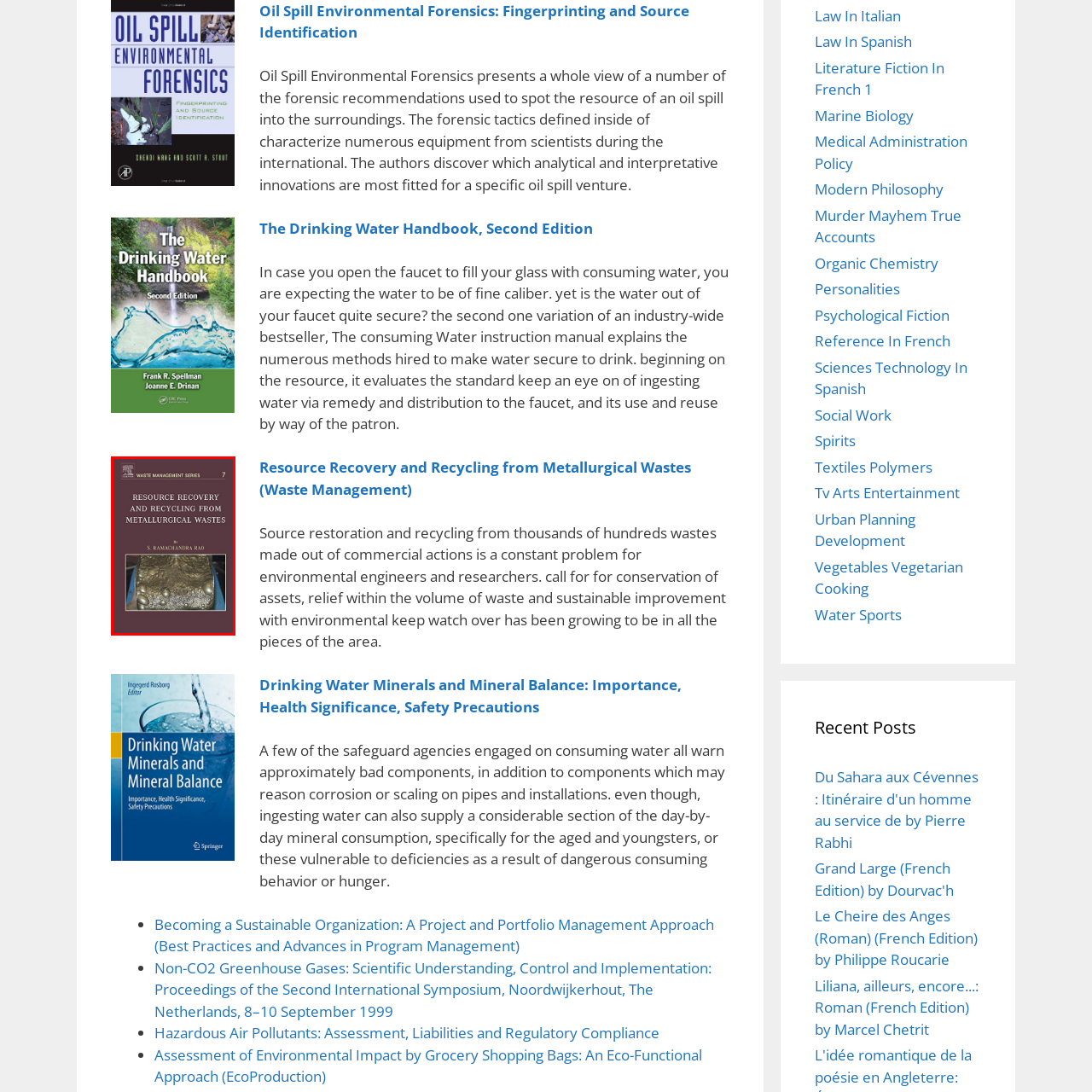Please scrutinize the image marked by the red boundary and answer the question that follows with a detailed explanation, using the image as evidence: 
Who is the author of the book?

The author of the book is identified as S. Ramachandra Rao, as mentioned in the caption, which provides information about the book's cover.